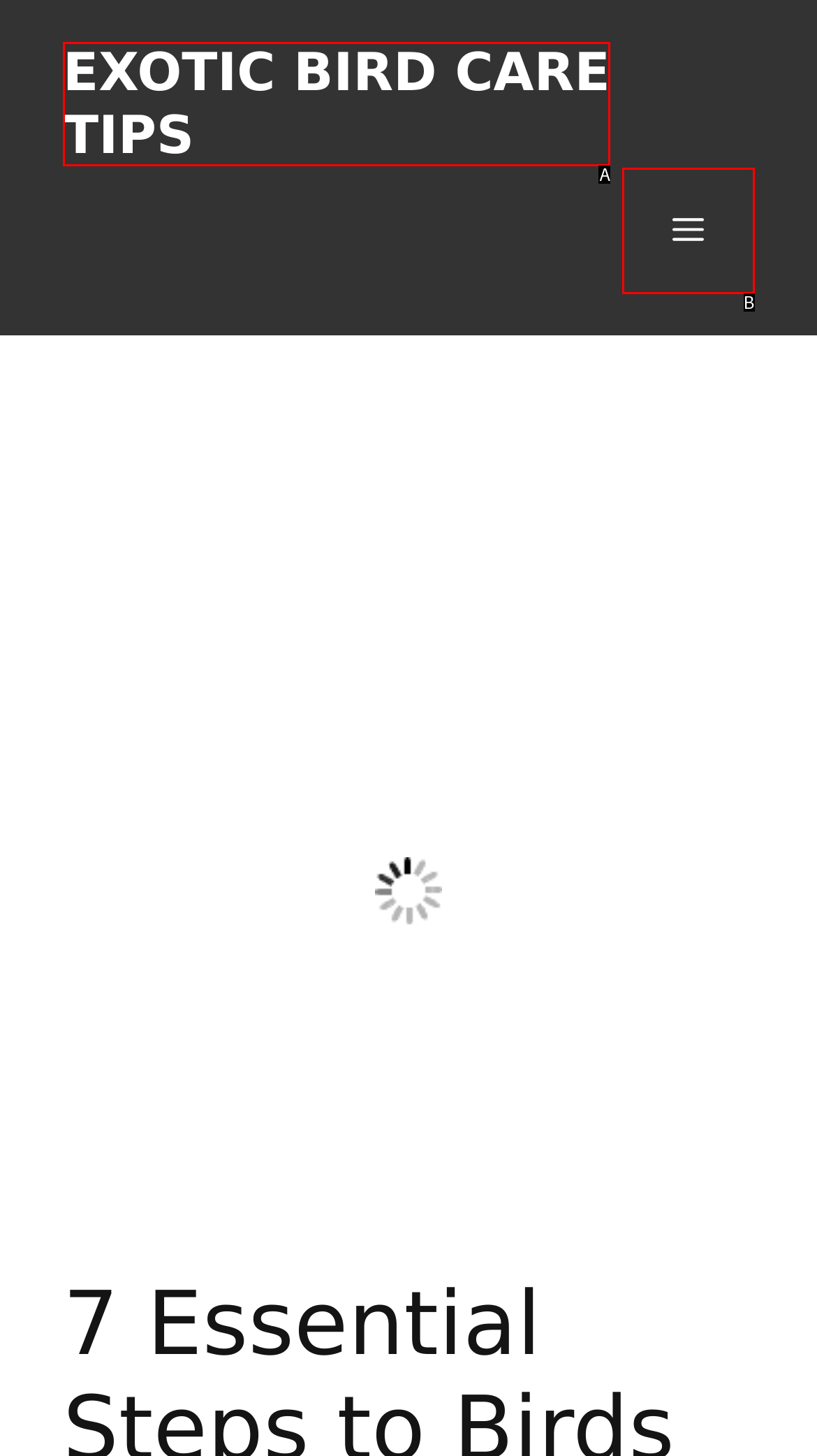Identify the option that corresponds to the description: Menu. Provide only the letter of the option directly.

B